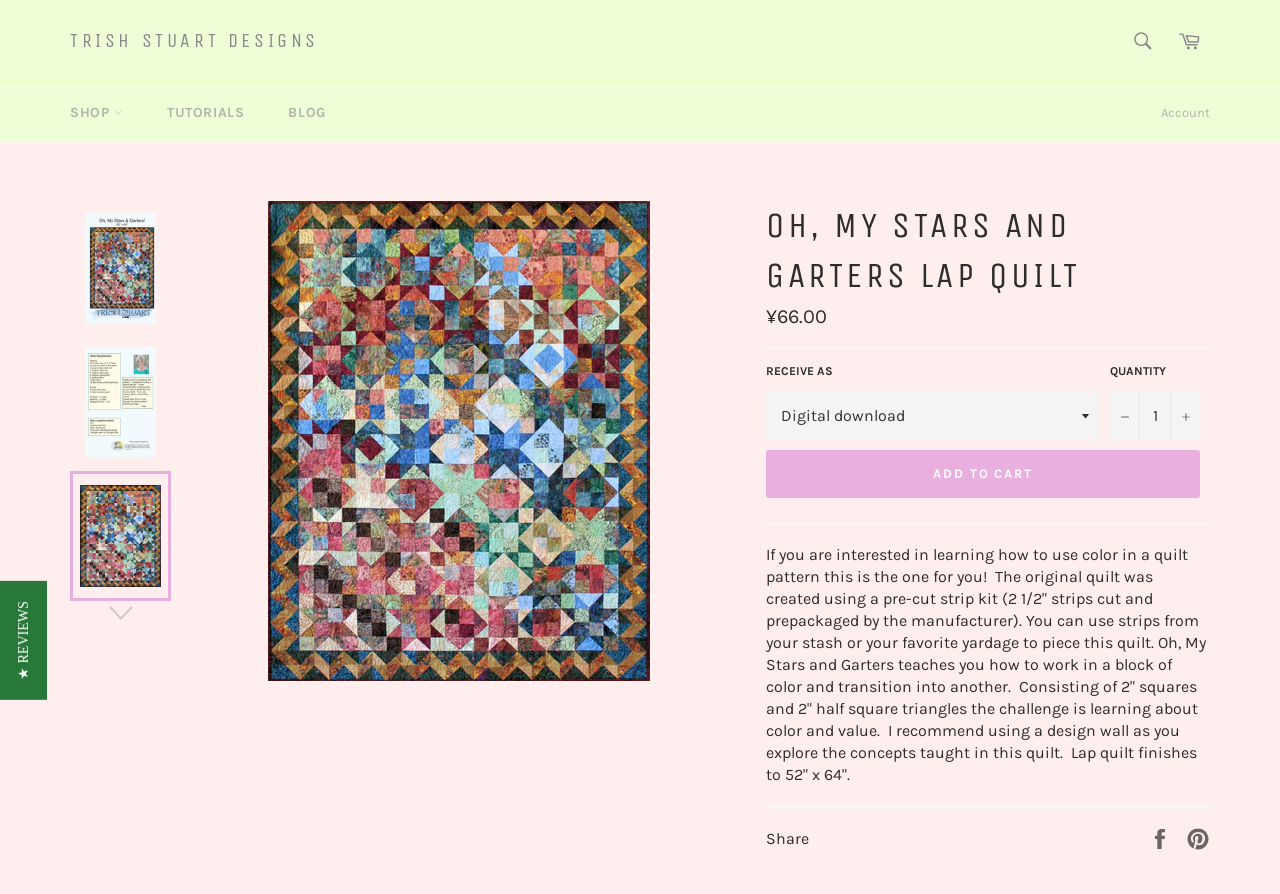Using the details from the image, please elaborate on the following question: What is the function of the button with the '-' symbol?

I found the answer by looking at the button element with the '-' symbol and its parent element which has a text 'QUANTITY', indicating that the button is used to reduce the item quantity by one.